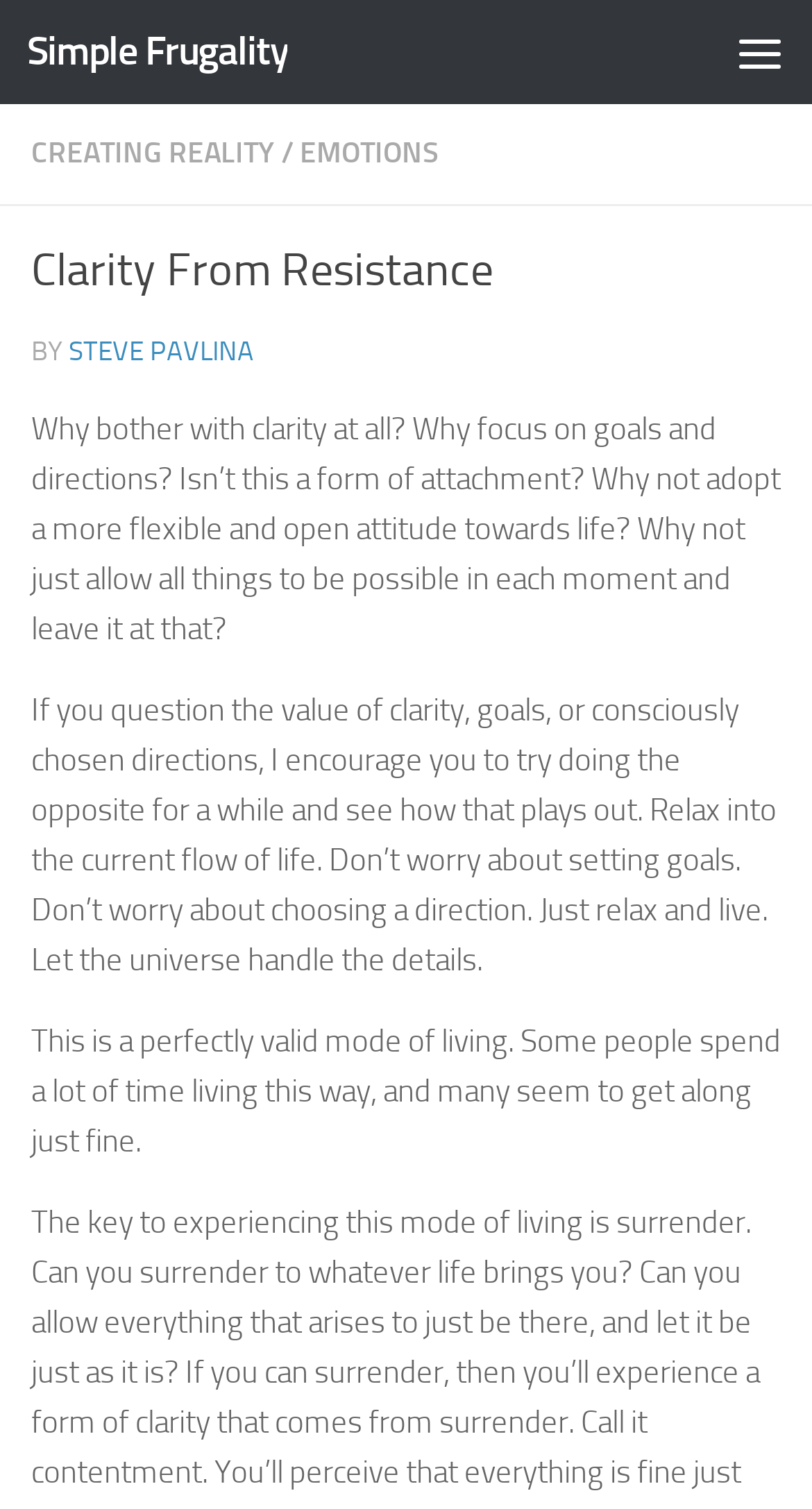Describe all visible elements and their arrangement on the webpage.

The webpage is titled "Clarity From Resistance" and has a prominent link at the top left corner to "Skip to content". Next to it, there is a link to "Simple Frugality". On the top right corner, there is a button labeled "Menu" which is not expanded. 

When the "Menu" button is expanded, it reveals a dropdown menu with links to "CREATING REALITY" and "EMOTIONS", separated by a slash. Below the menu button, there is a heading with the same title as the webpage, "Clarity From Resistance". 

The main content of the webpage is divided into three paragraphs. The first paragraph questions the importance of clarity, goals, and directions, and wonders if adopting a more flexible attitude towards life would be better. 

The second paragraph suggests trying the opposite approach, relaxing into the current flow of life, and not worrying about setting goals or choosing a direction. It encourages the reader to let the universe handle the details. 

The third paragraph acknowledges that living without goals or directions is a valid mode of living, and many people seem to get along just fine with this approach.